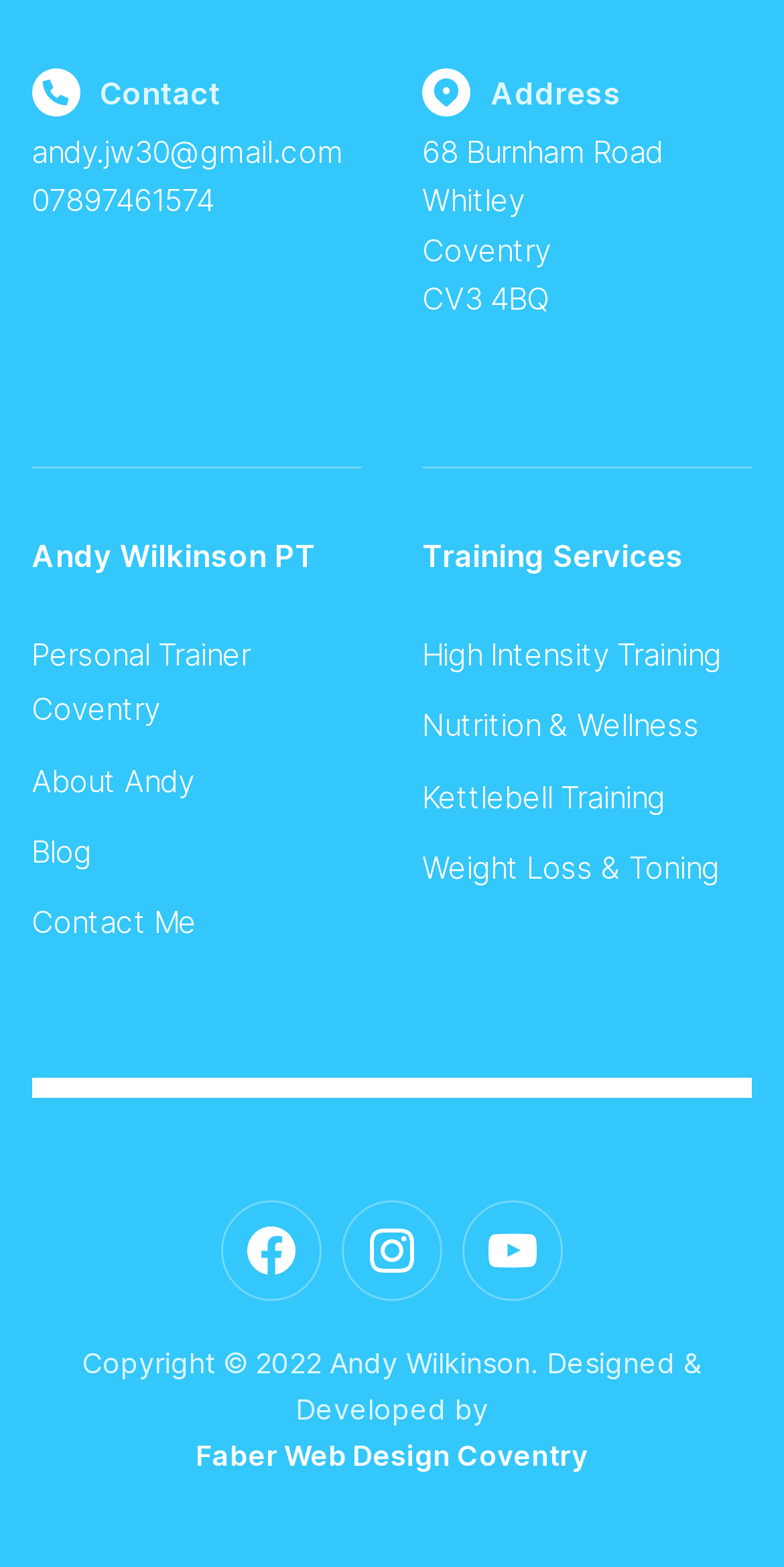What is the email address of Andy Wilkinson?
Based on the image, answer the question in a detailed manner.

I found the email address by looking at the link element with the text 'andy.jw30@gmail.com' which is located at the top of the page.